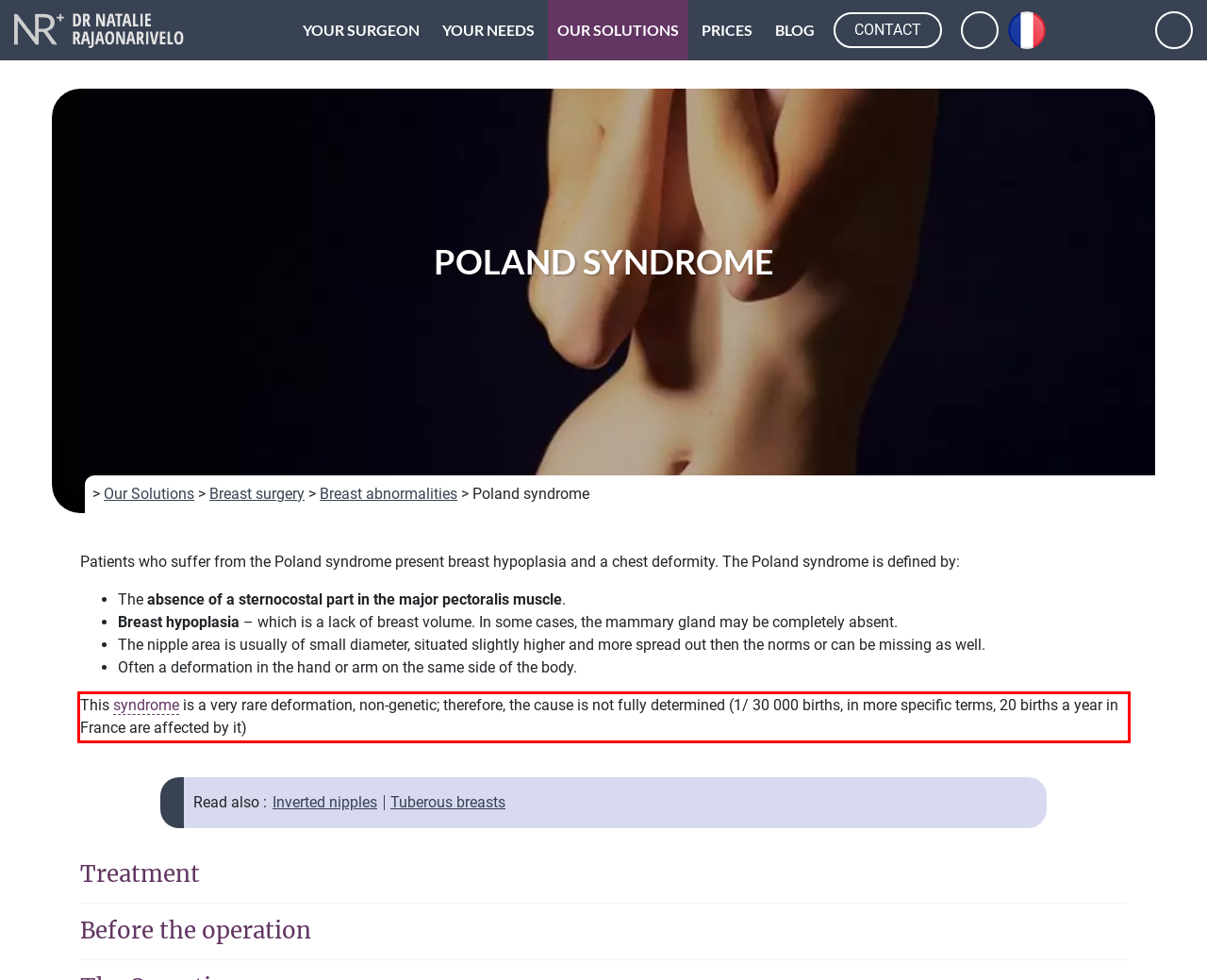Examine the screenshot of the webpage, locate the red bounding box, and generate the text contained within it.

This syndrome is a very rare deformation, non-genetic; therefore, the cause is not fully determined (1/ 30 000 births, in more specific terms, 20 births a year in France are affected by it)